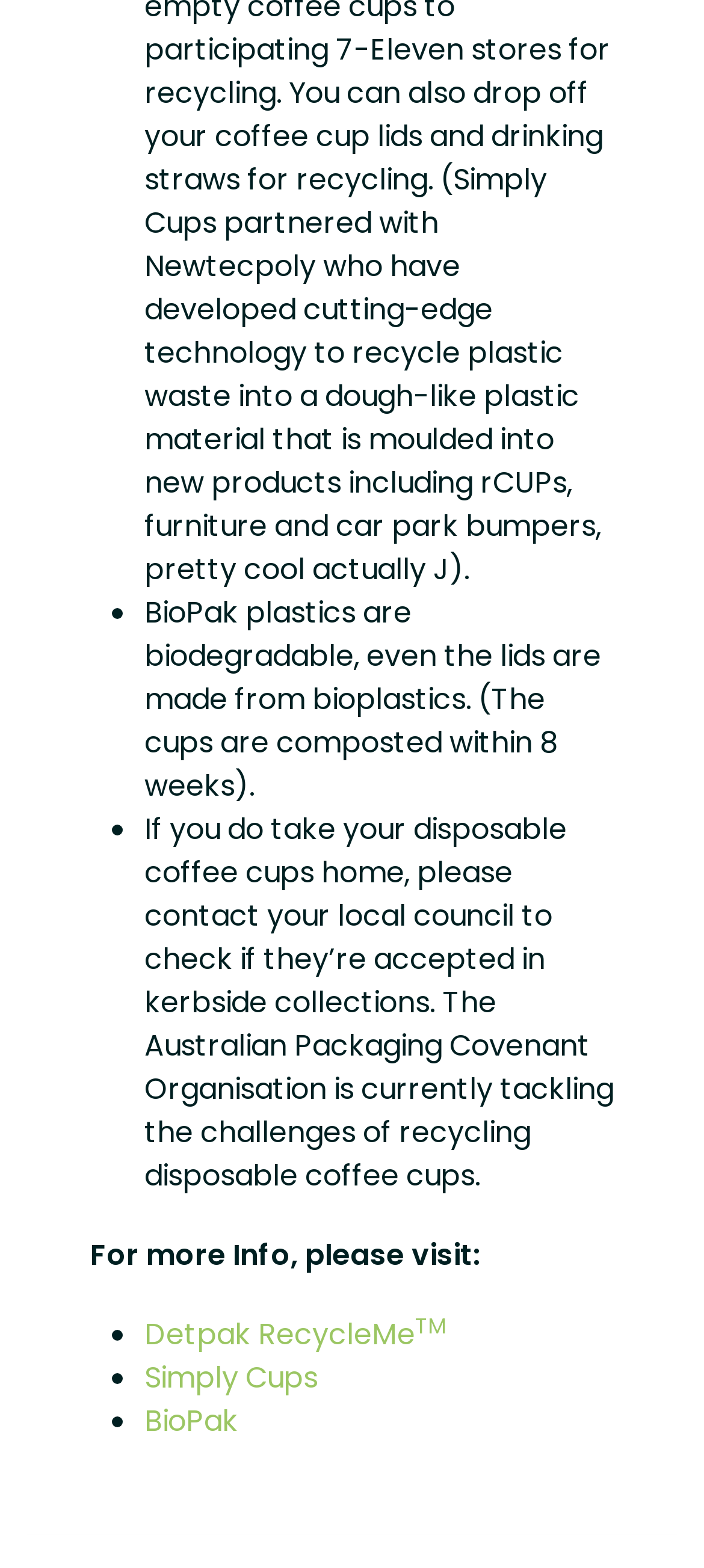Calculate the bounding box coordinates of the UI element given the description: "Large".

None